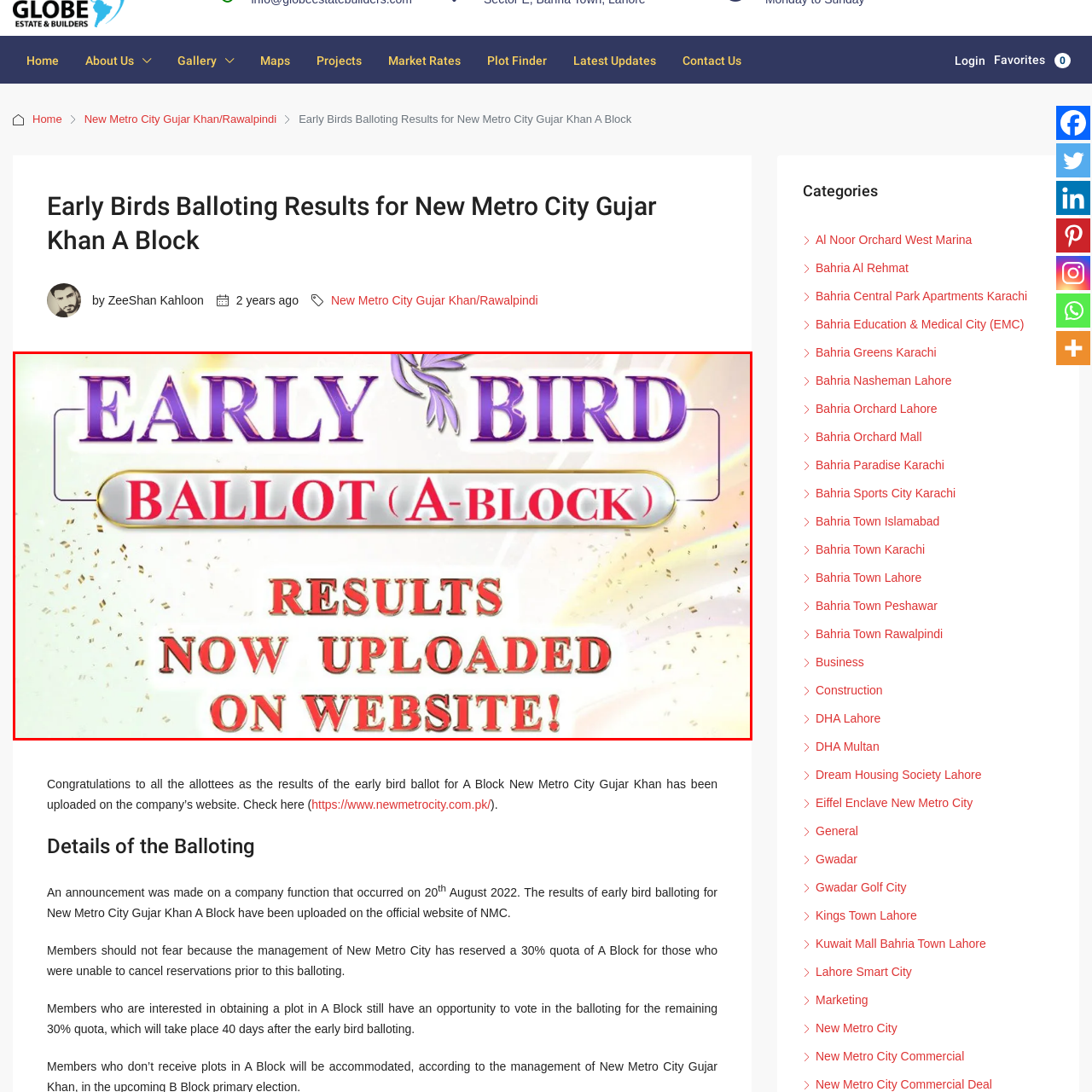What is the atmosphere hinted at by the background of the image?
Pay attention to the image outlined by the red bounding box and provide a thorough explanation in your answer, using clues from the image.

The caption states that the background of the image includes celebratory elements, which hints at a festive atmosphere surrounding the announcement of the ballot results.